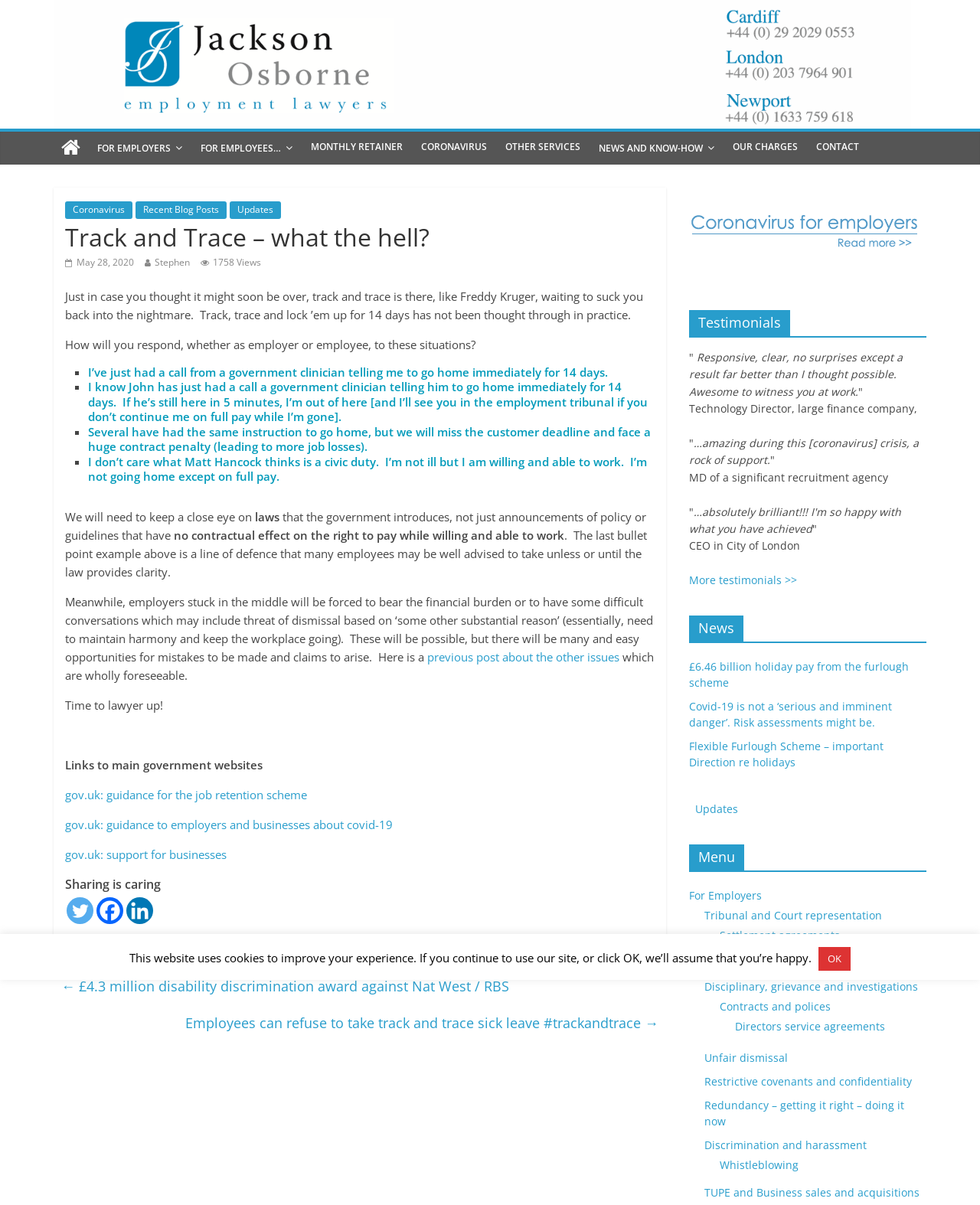Specify the bounding box coordinates of the element's region that should be clicked to achieve the following instruction: "Share the article on Twitter". The bounding box coordinates consist of four float numbers between 0 and 1, in the format [left, top, right, bottom].

[0.068, 0.744, 0.095, 0.767]